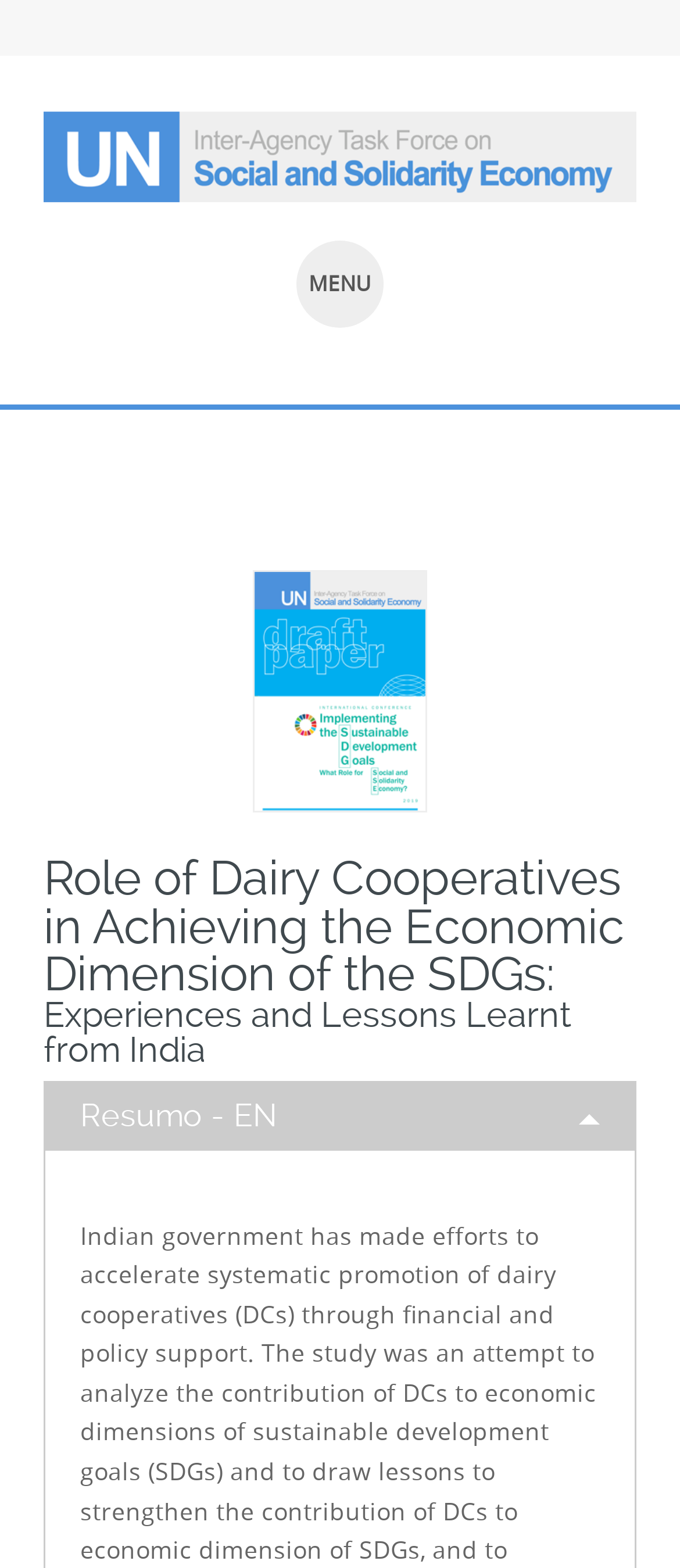Reply to the question with a brief word or phrase: What is the name of the knowledge hub?

SSE Knowledge Hub for the SDGs